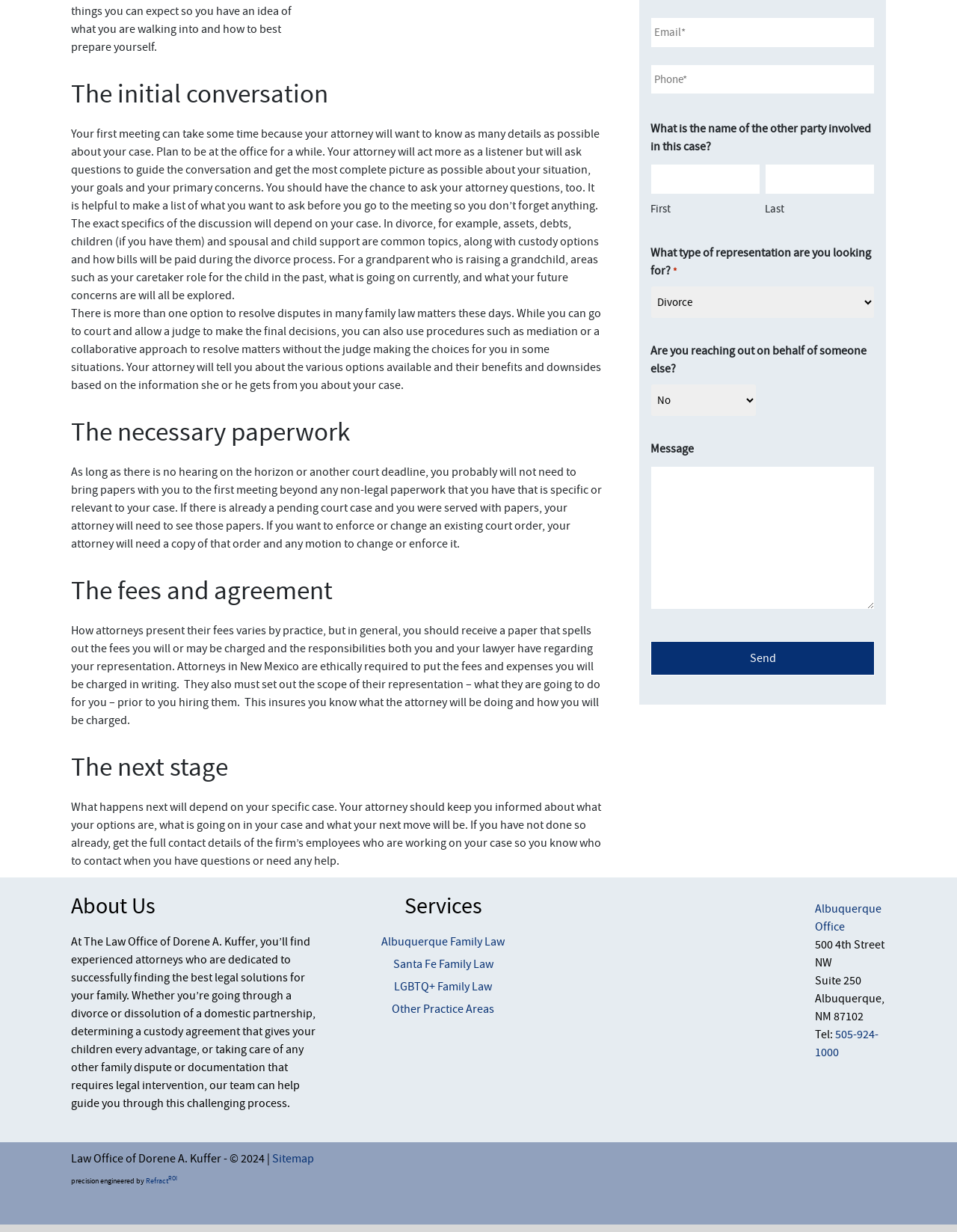Determine the bounding box coordinates for the HTML element mentioned in the following description: "505-924-1000". The coordinates should be a list of four floats ranging from 0 to 1, represented as [left, top, right, bottom].

[0.852, 0.84, 0.918, 0.866]